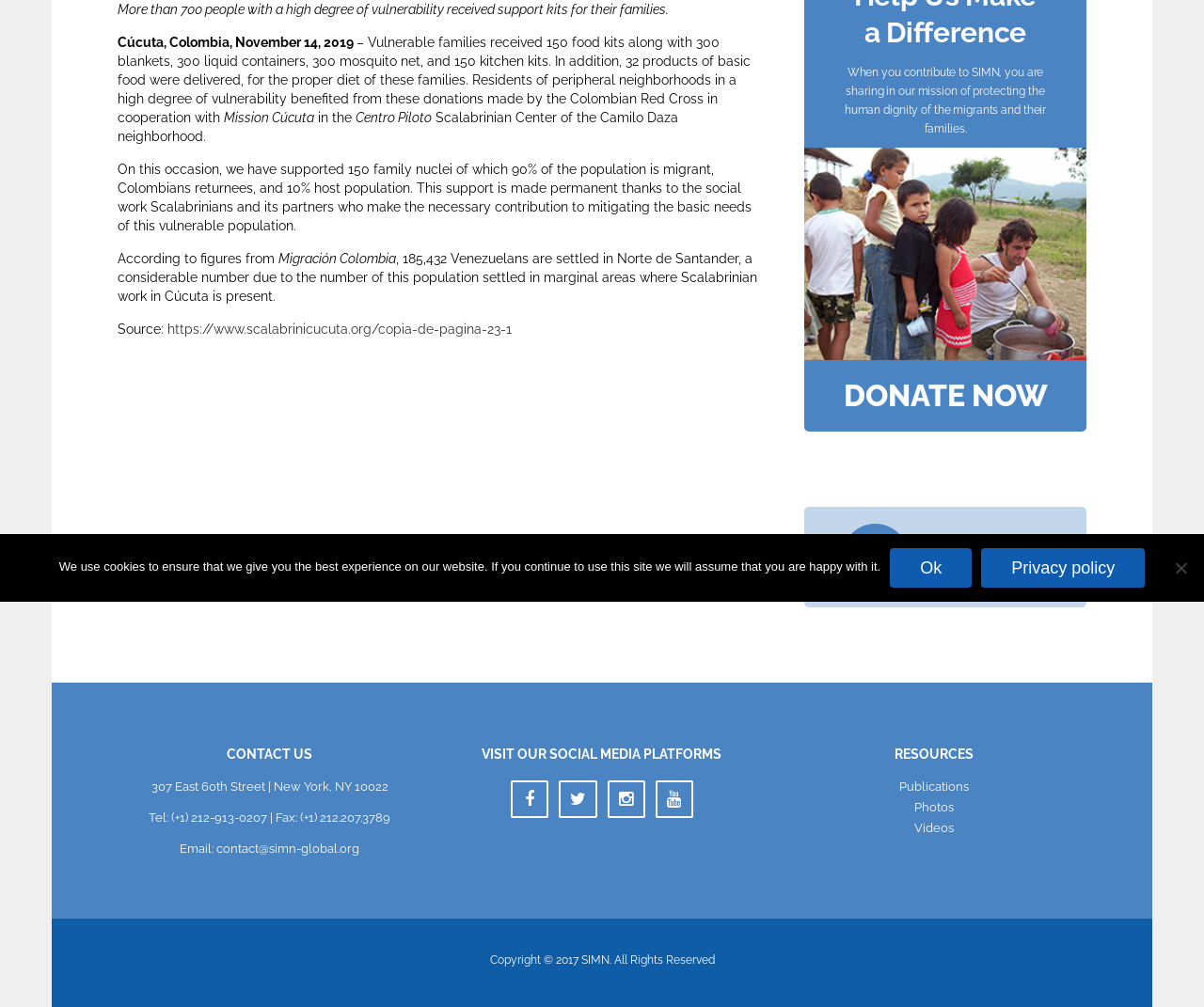Find the bounding box of the UI element described as: "Join Our Mailing List". The bounding box coordinates should be given as four float values between 0 and 1, i.e., [left, top, right, bottom].

[0.684, 0.527, 0.871, 0.581]